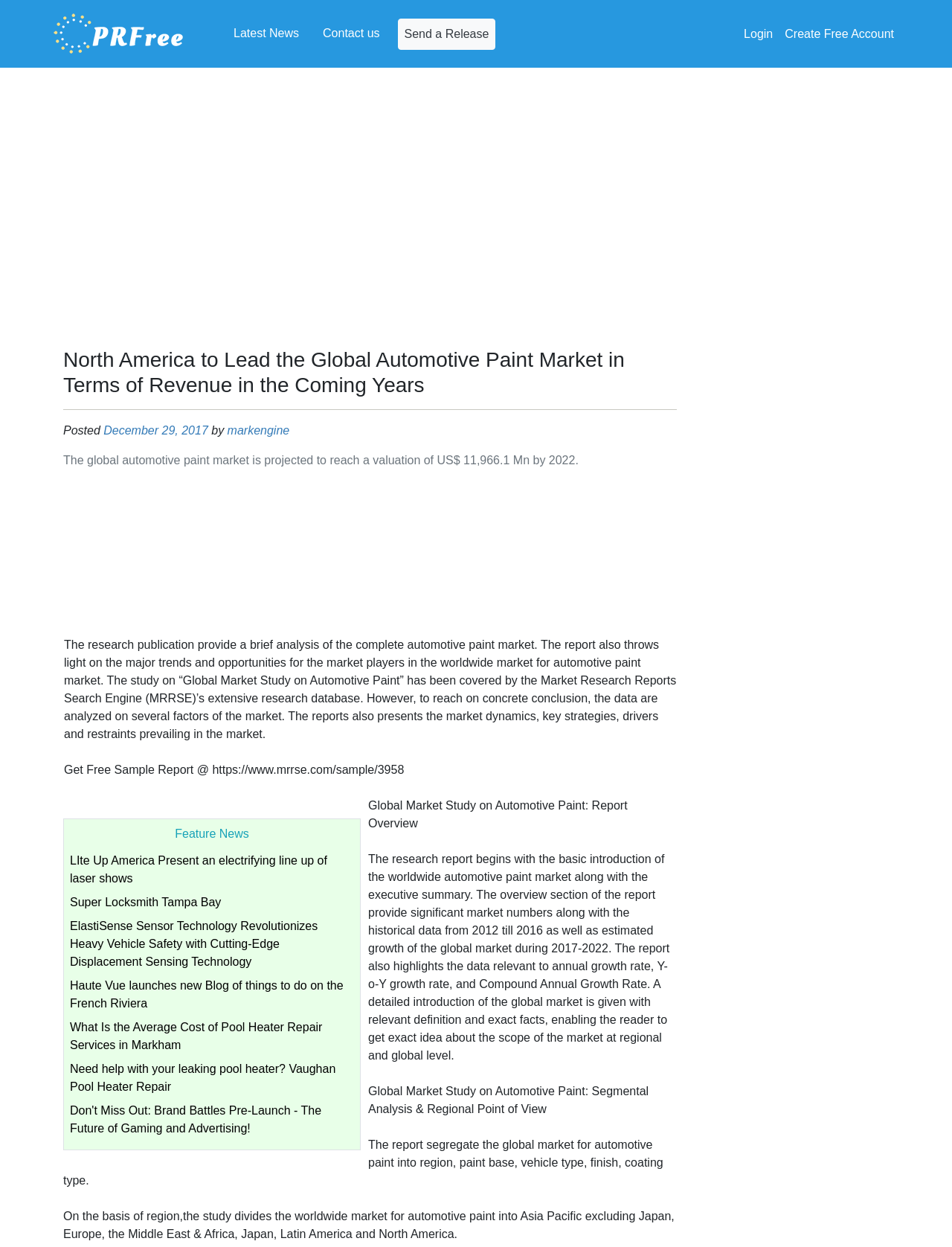Please predict the bounding box coordinates of the element's region where a click is necessary to complete the following instruction: "Click on 'PFRree' link". The coordinates should be represented by four float numbers between 0 and 1, i.e., [left, top, right, bottom].

[0.055, 0.01, 0.195, 0.045]